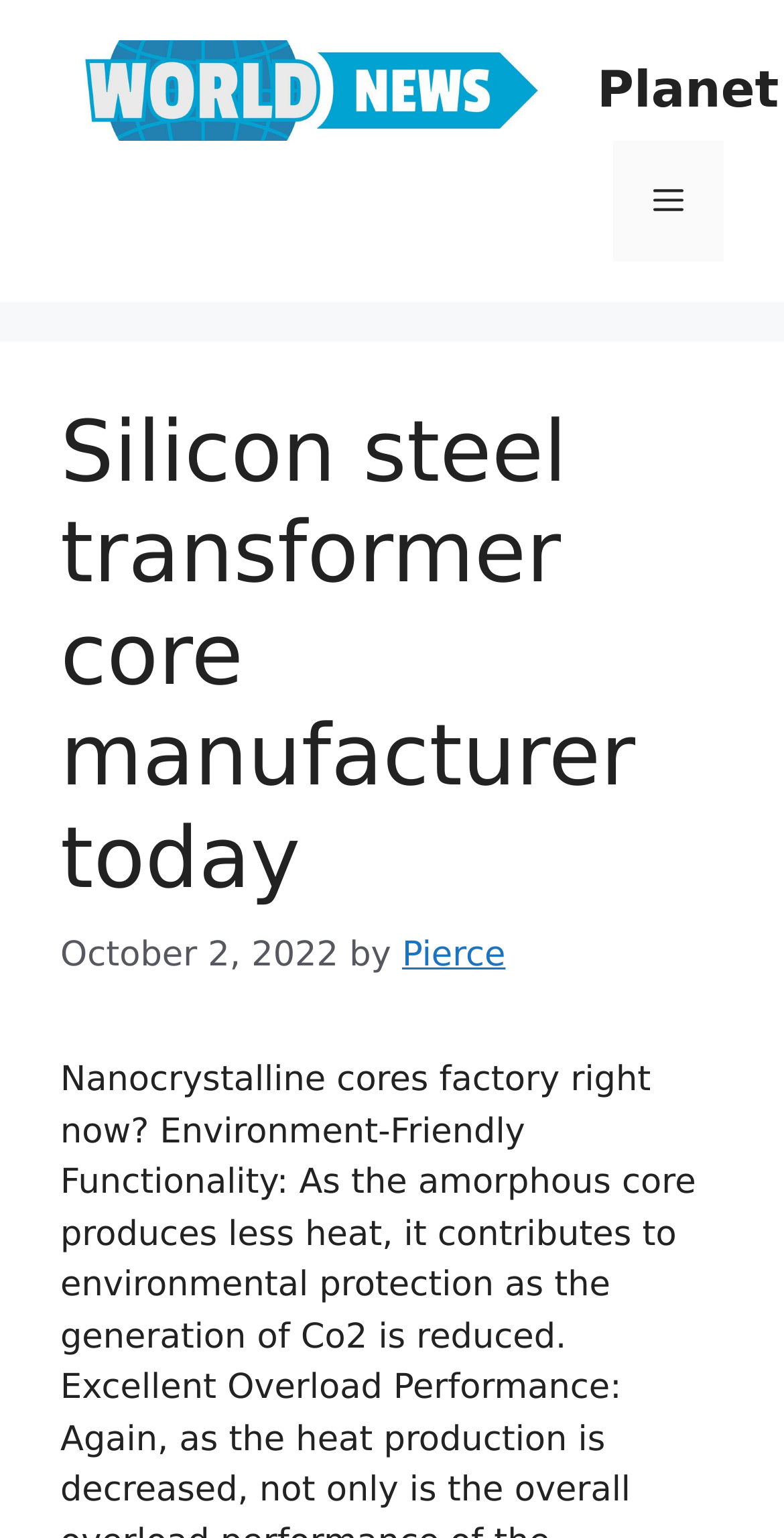Provide a short answer using a single word or phrase for the following question: 
What is the type of content in the header section?

Content